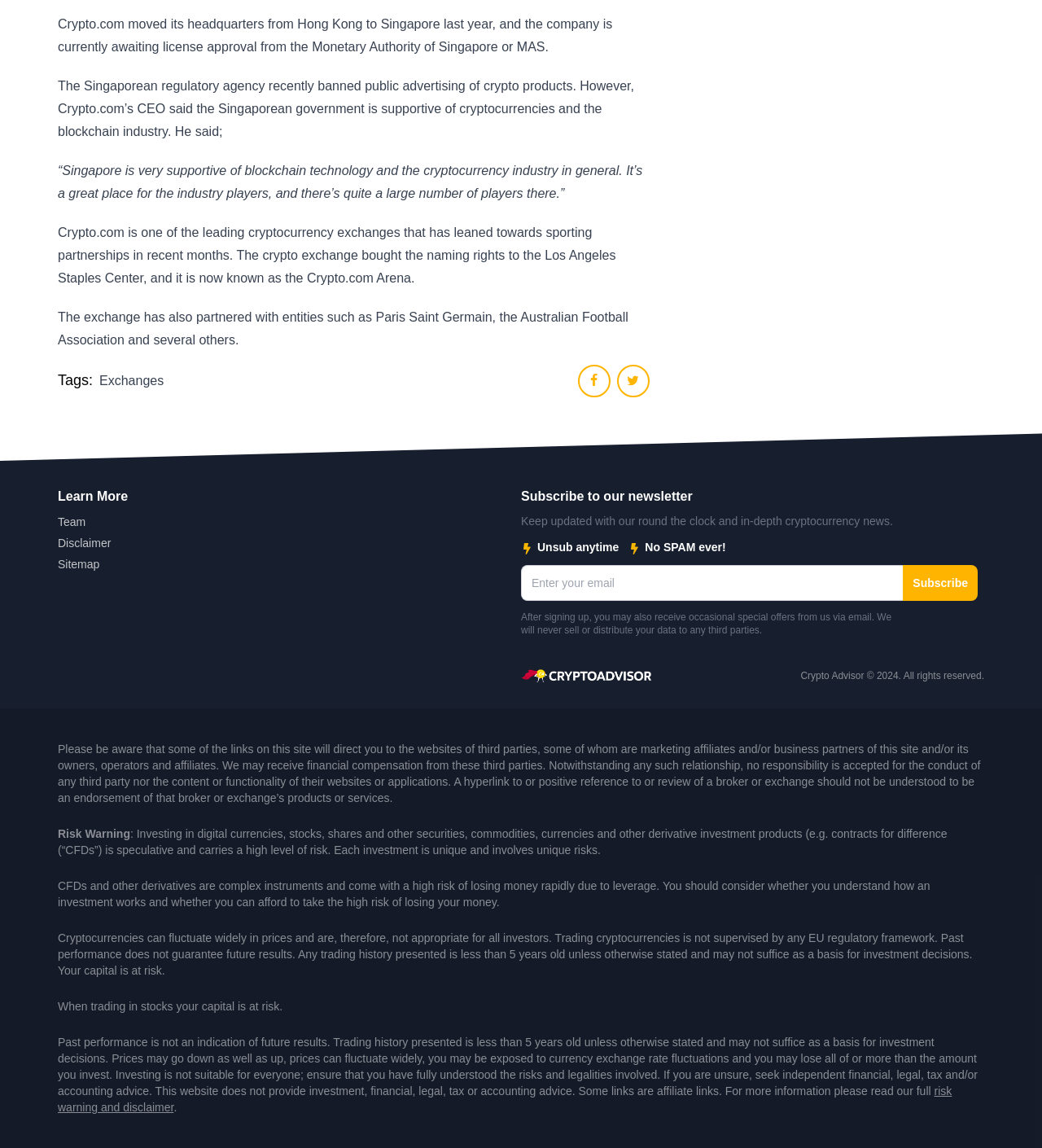Highlight the bounding box coordinates of the element you need to click to perform the following instruction: "Learn more about Crypto.com."

[0.055, 0.424, 0.204, 0.441]